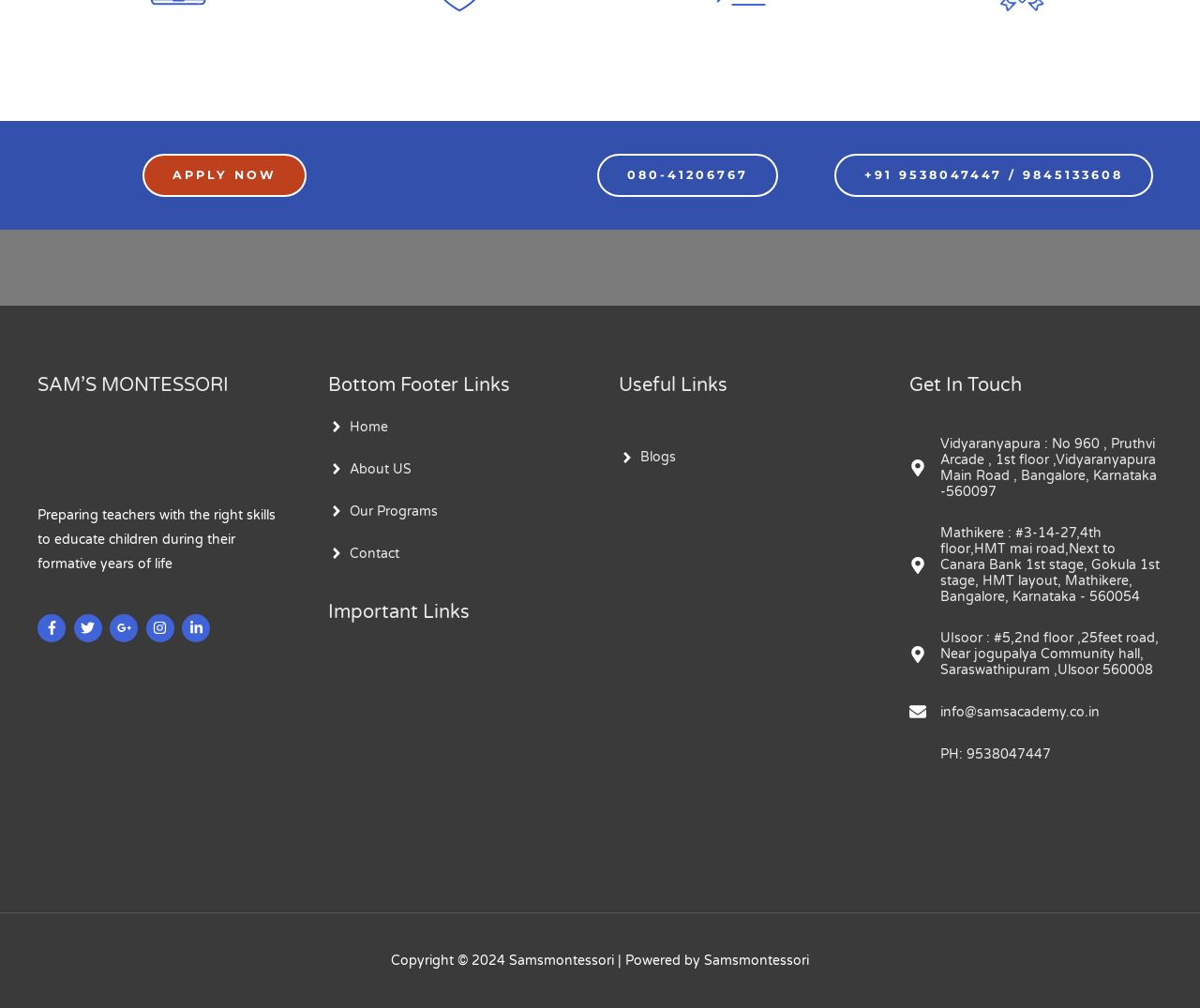What is the name of the institution?
Using the image as a reference, give a one-word or short phrase answer.

SAM'S MONTESSORI